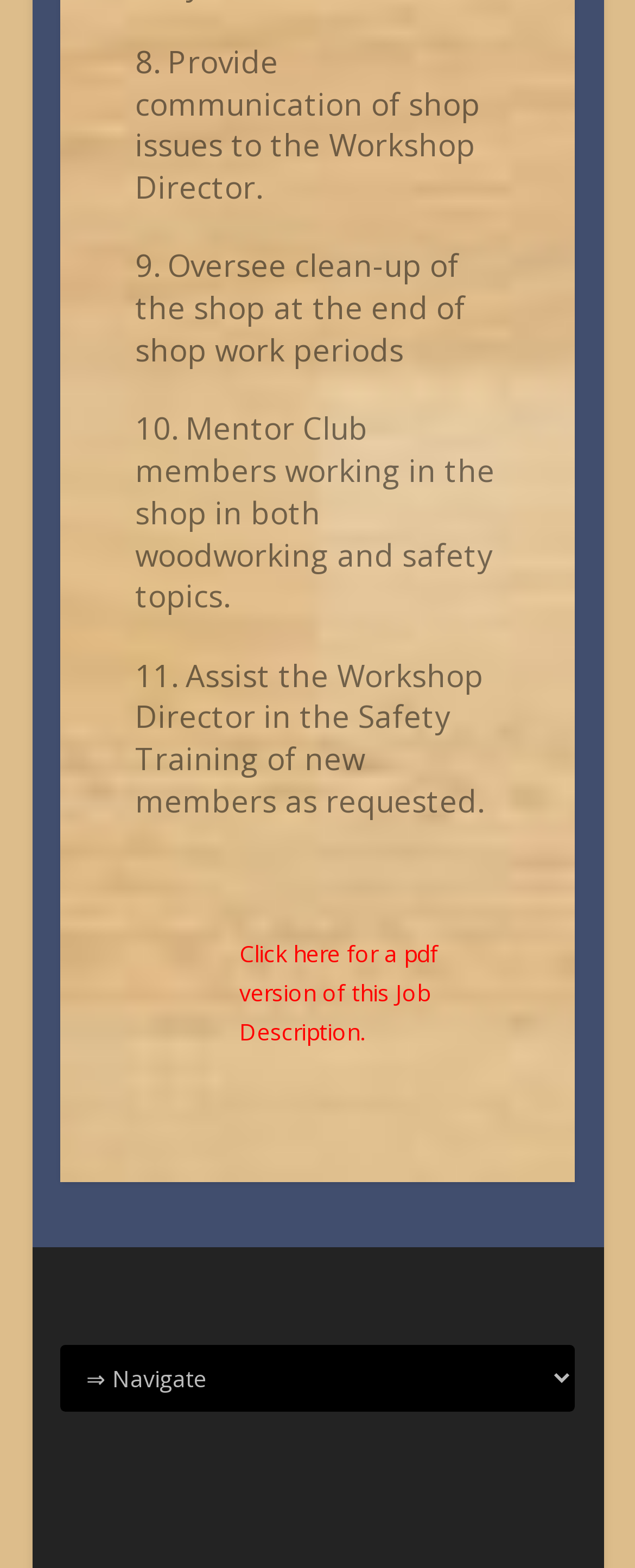Give a one-word or short-phrase answer to the following question: 
Is there a dropdown menu on the page?

Yes